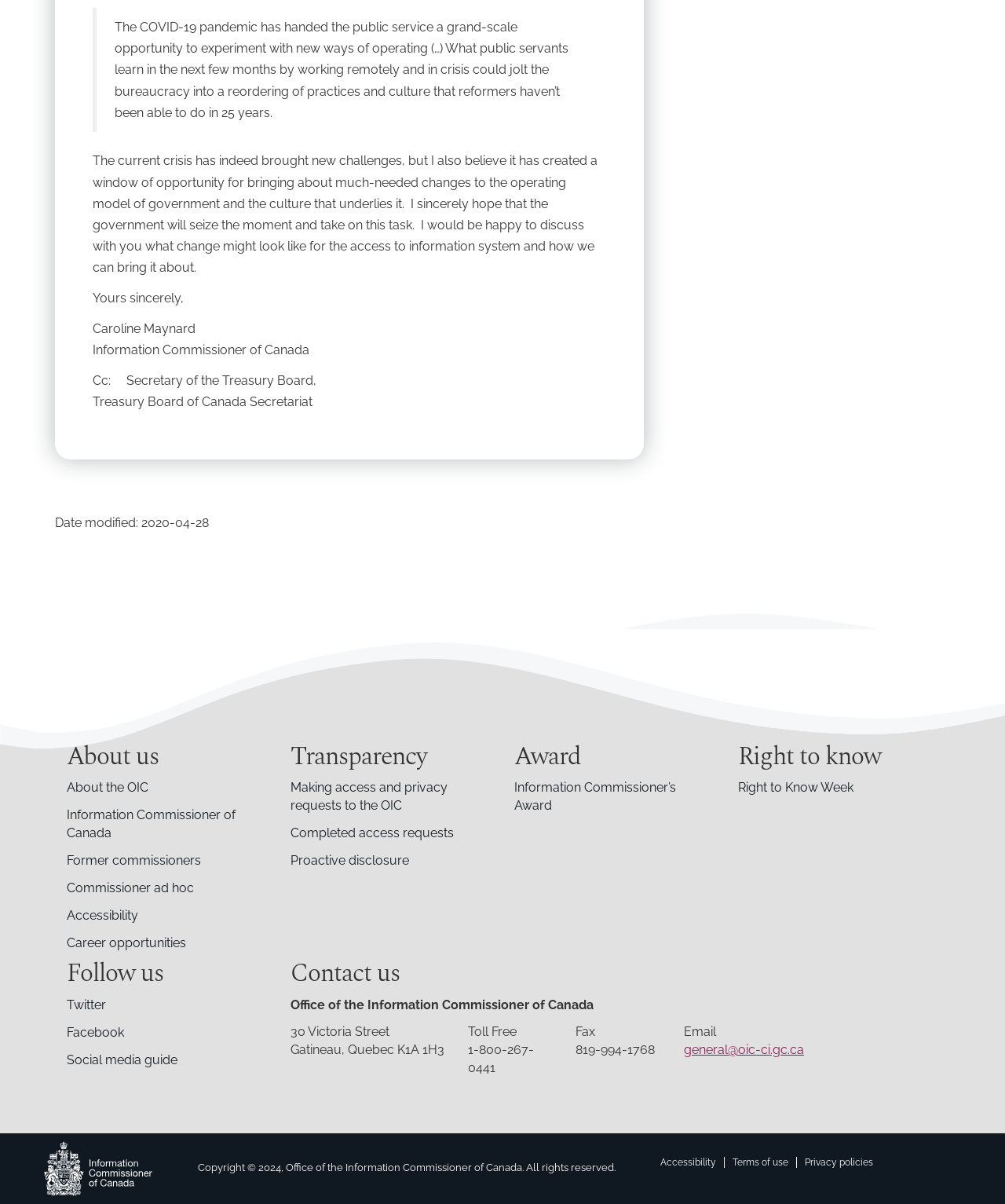Please use the details from the image to answer the following question comprehensively:
What is the location of the Office of the Information Commissioner of Canada?

I found the answer by looking at the group element, which contains a StaticText element with the text '30 Victoria Street' and another StaticText element with the text 'Gatineau, Quebec K1A 1H3'. This indicates that the location of the Office of the Information Commissioner of Canada is 30 Victoria Street, Gatineau, Quebec K1A 1H3.